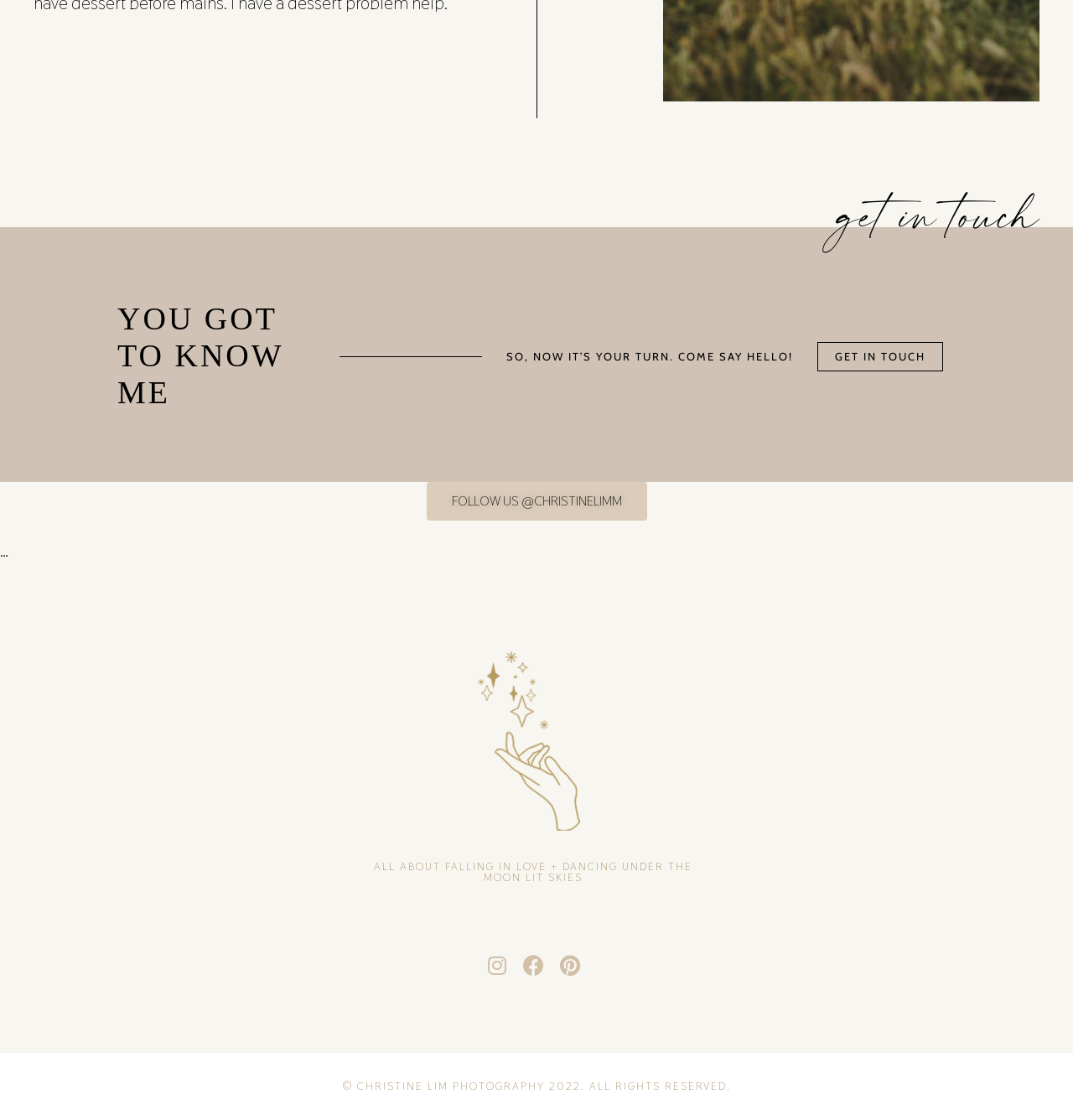What is the photographer's name?
Use the image to give a comprehensive and detailed response to the question.

The photographer's name can be found in the footer section of the webpage, where it says '© CHRISTINE LIM PHOTOGRAPHY 2022. ALL RIGHTS RESERVED.'